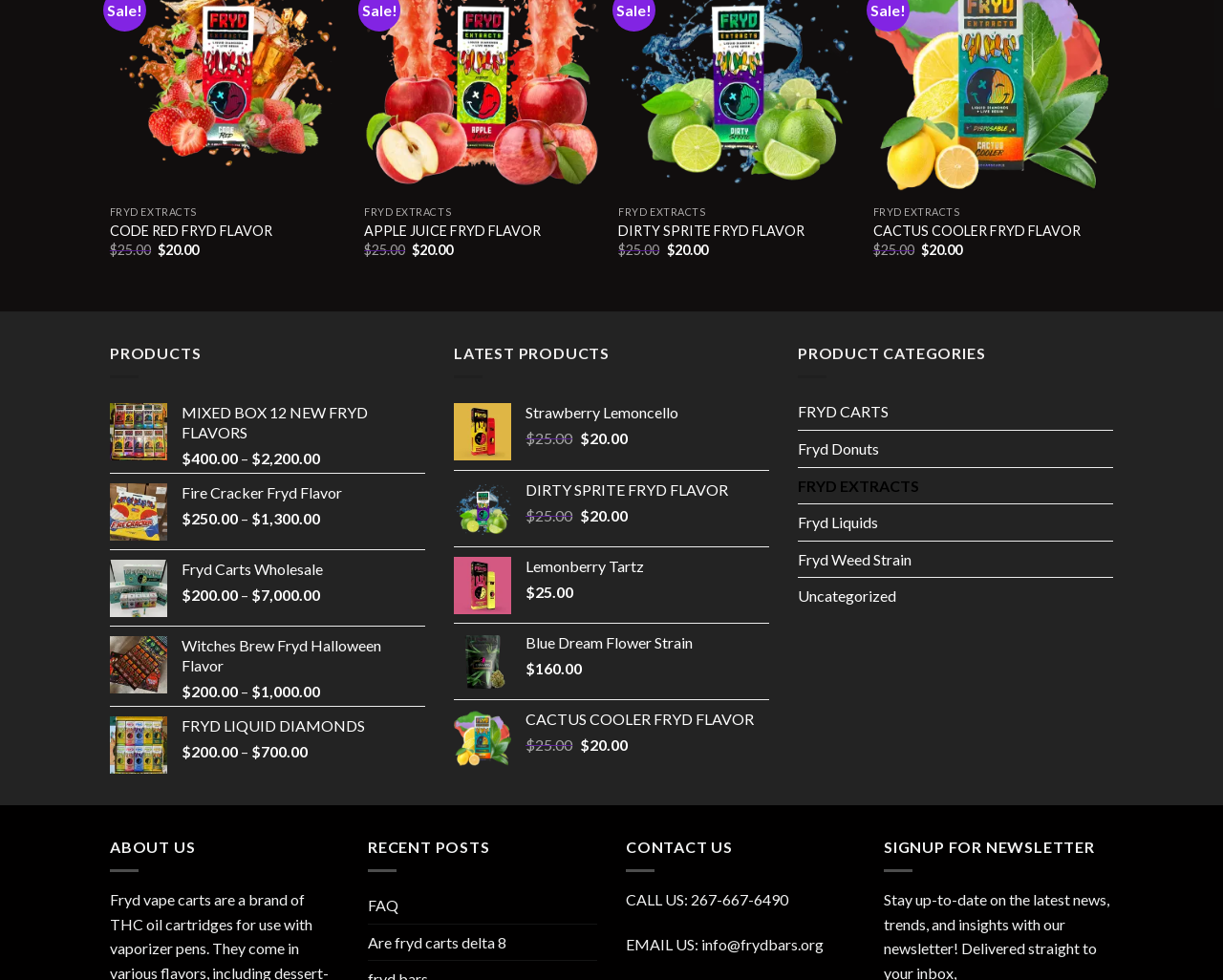From the given element description: "Fire Cracker Fryd Flavor", find the bounding box for the UI element. Provide the coordinates as four float numbers between 0 and 1, in the order [left, top, right, bottom].

[0.148, 0.493, 0.348, 0.514]